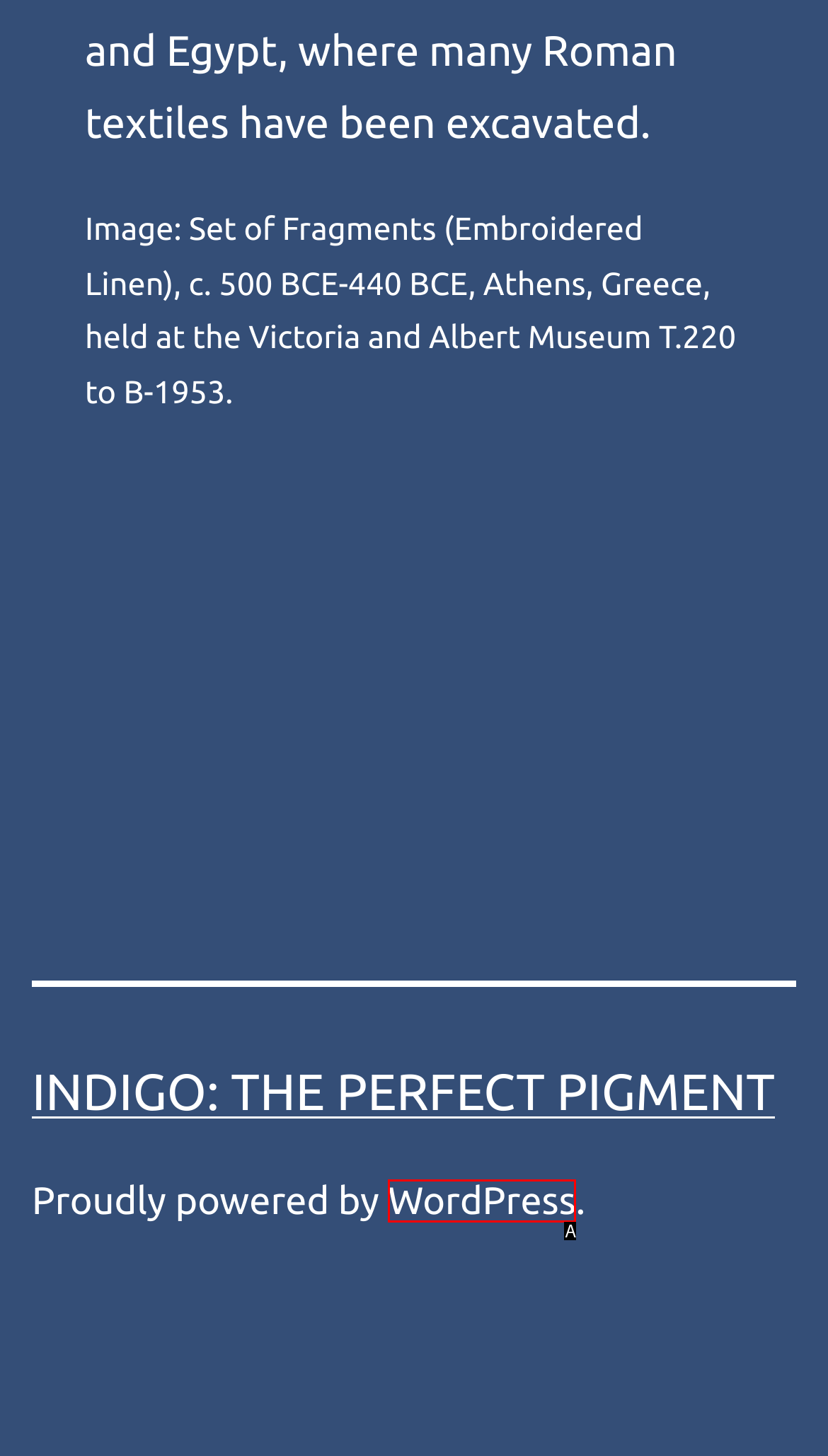Choose the option that best matches the element: parent_node: Select Your Adventure
Respond with the letter of the correct option.

None